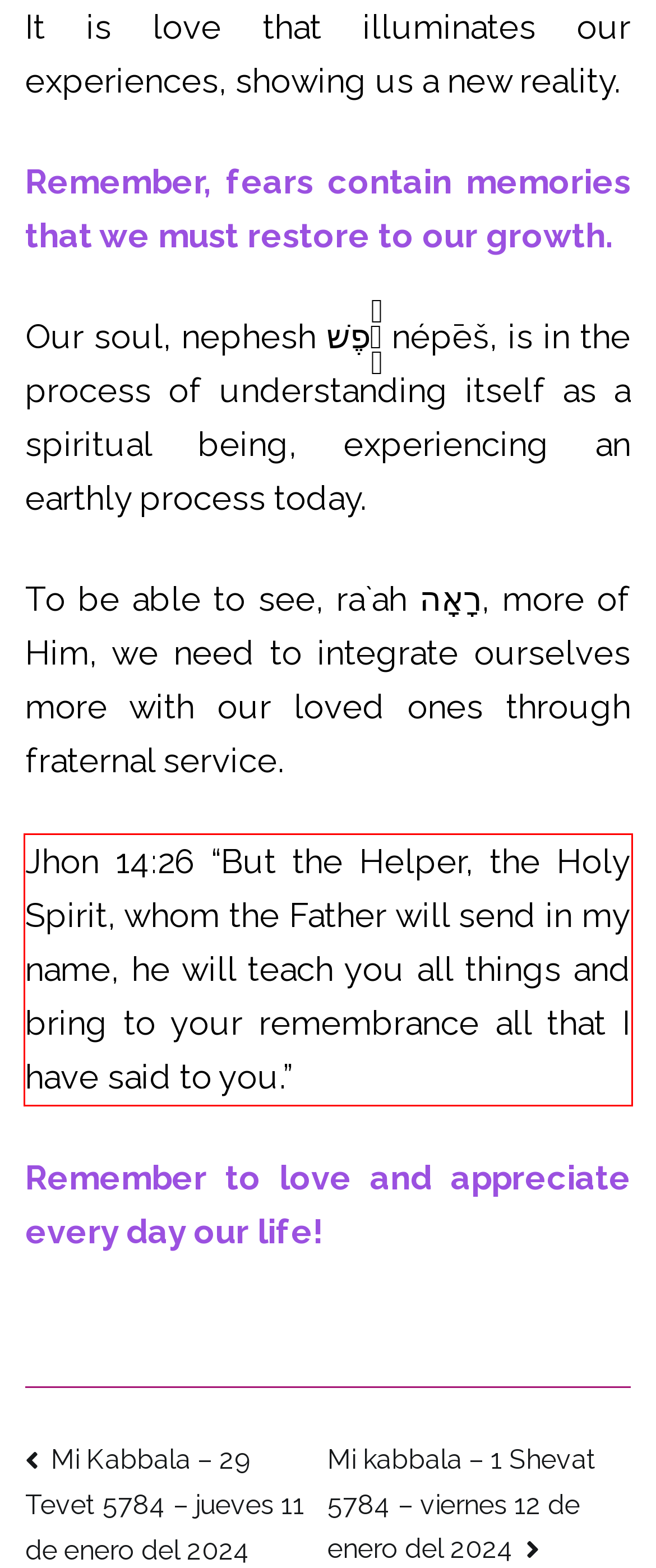Within the screenshot of a webpage, identify the red bounding box and perform OCR to capture the text content it contains.

Jhon 14:26 “But the Helper, the Holy Spirit, whom the Father will send in my name, he will teach you all things and bring to your remembrance all that I have said to you.”